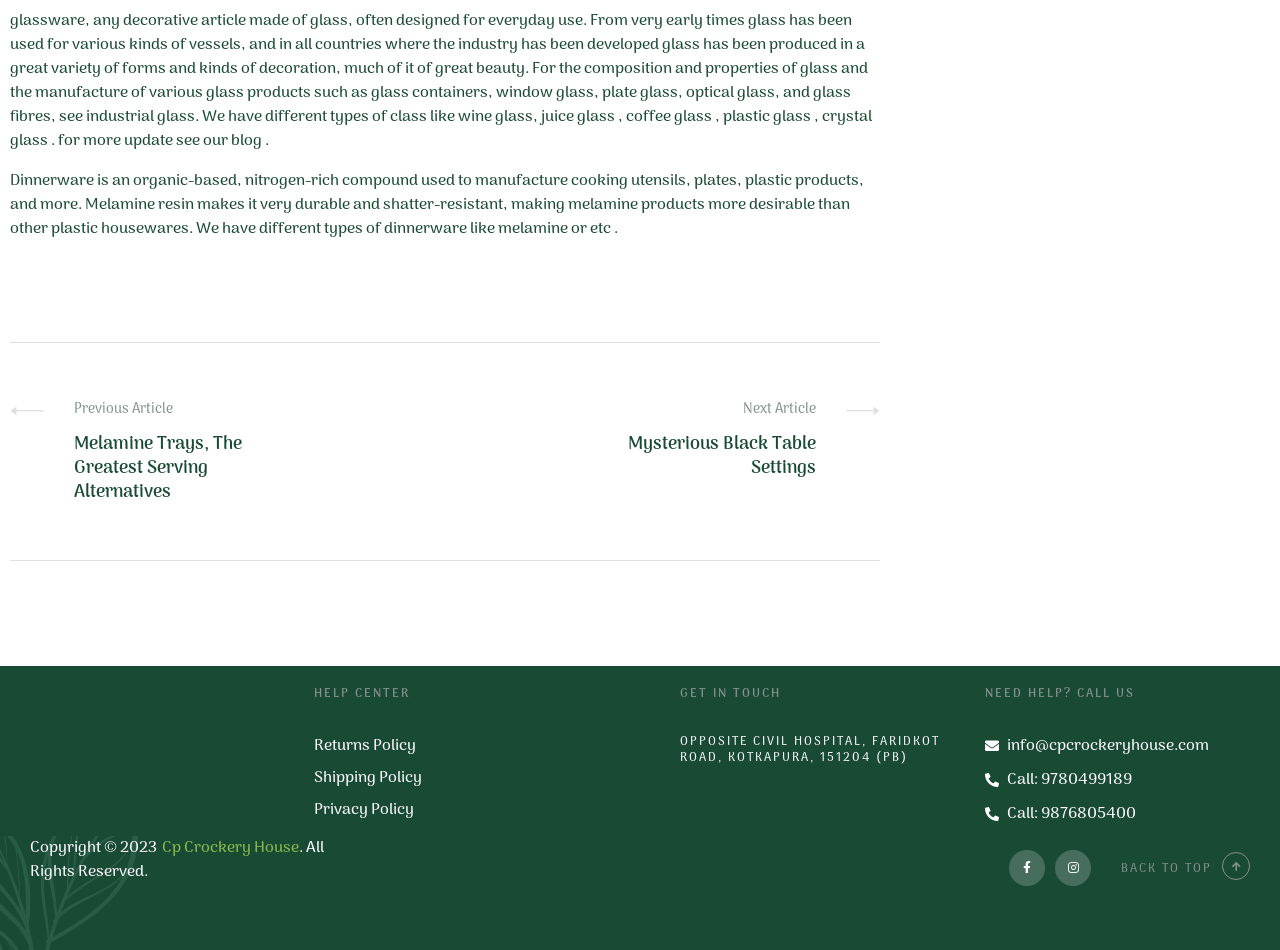Find and provide the bounding box coordinates for the UI element described here: "Privacy Policy". The coordinates should be given as four float numbers between 0 and 1: [left, top, right, bottom].

[0.245, 0.84, 0.516, 0.865]